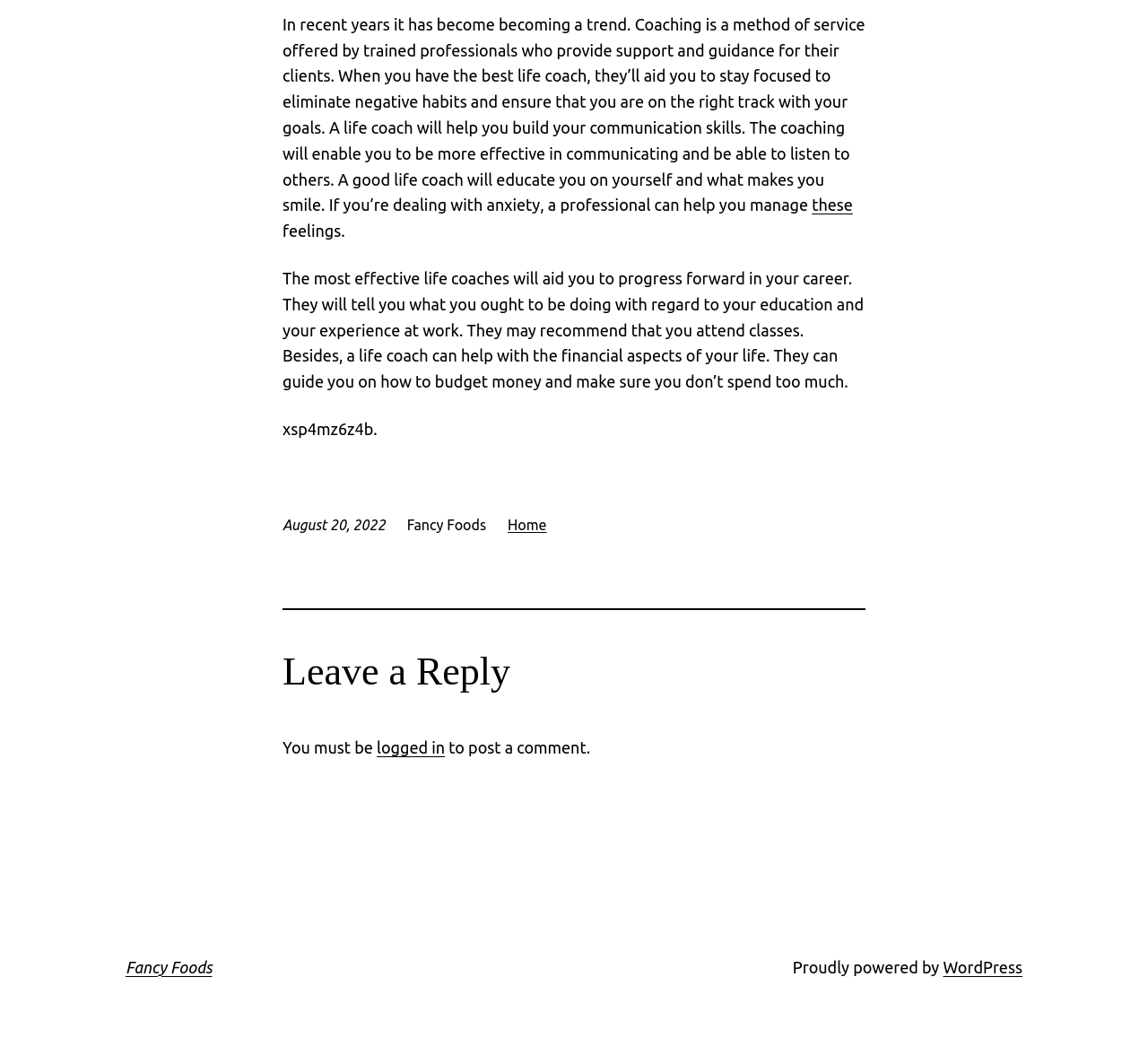Using the provided element description: "Fancy Foods", identify the bounding box coordinates. The coordinates should be four floats between 0 and 1 in the order [left, top, right, bottom].

[0.109, 0.923, 0.185, 0.94]